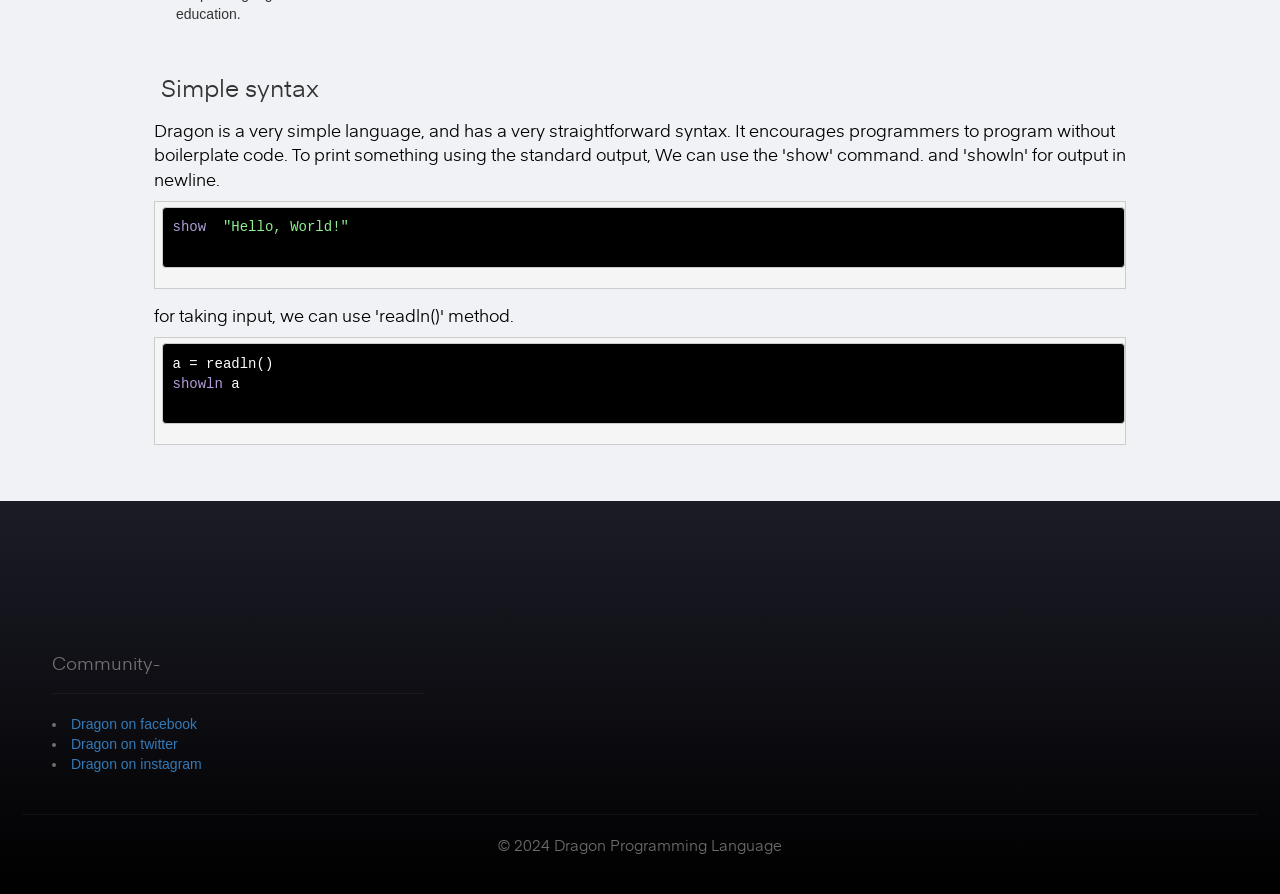Answer the question in a single word or phrase:
What is the syntax example on the webpage?

Simple syntax